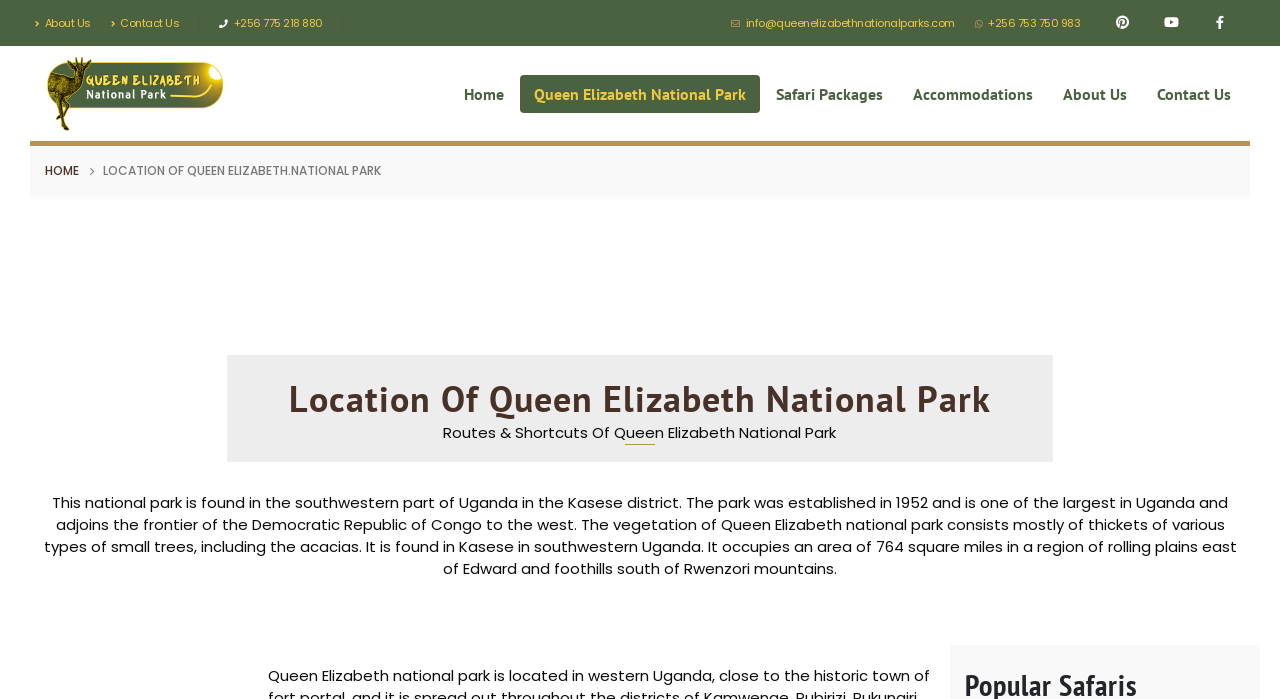Could you highlight the region that needs to be clicked to execute the instruction: "Visit Queen Elizabeth National Park"?

[0.027, 0.08, 0.184, 0.187]